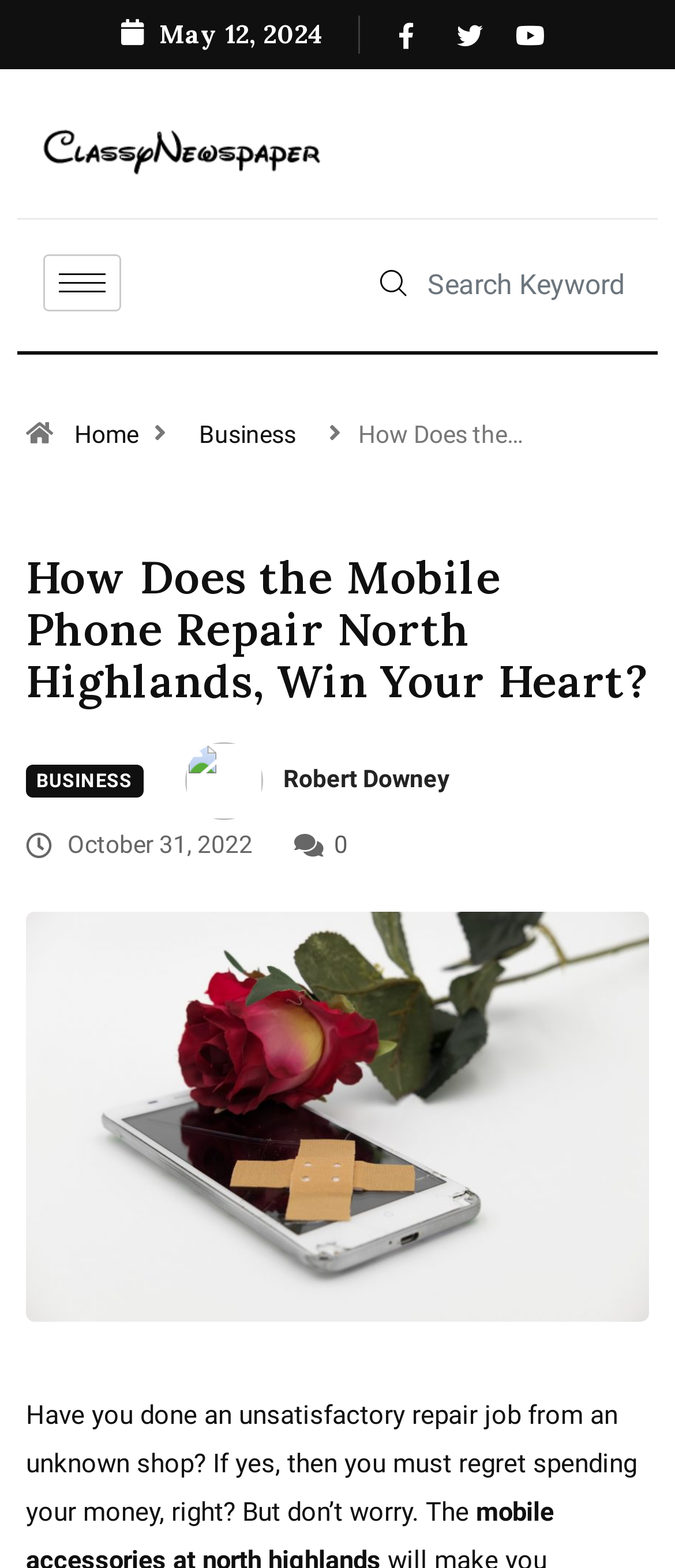Could you identify the text that serves as the heading for this webpage?

How Does the Mobile Phone Repair North Highlands, Win Your Heart?